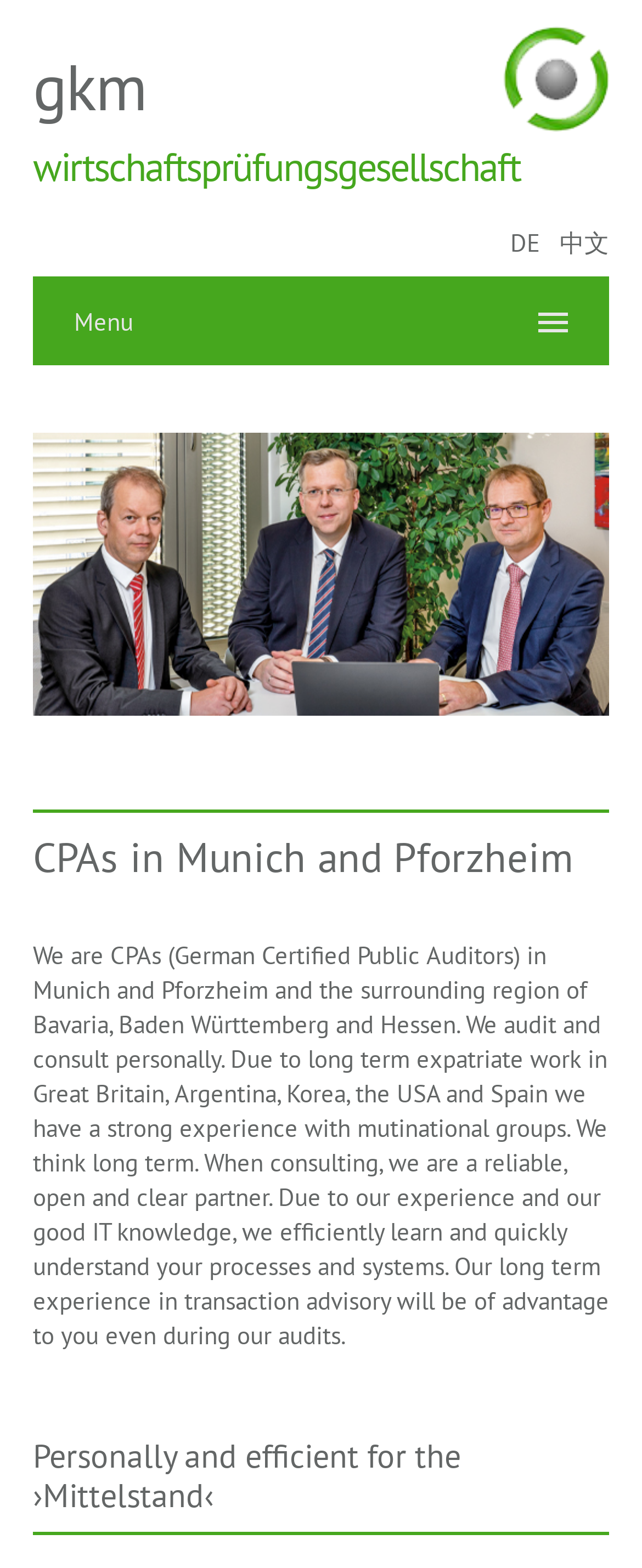Produce a meticulous description of the webpage.

The webpage appears to be the homepage of a German auditing firm, Wirtschaftsprüfungsgesellschaft Ulrich Glück, Holger Kock, and Martin Mäschke. 

At the top left of the page, there is a logo image. Below the logo, the firm's name "Wirtschaftsprüfungsgesellschaft" is displayed prominently. To the right of the firm's name, there are two language options, "DE" and "中文", which are likely links to switch the website's language.

On the top right, there is a menu button labeled "Menu". Below the menu button, a large banner image spans across the page. The banner image contains a background image and a heading that is not explicitly stated.

Below the banner, there is a brief introduction to the firm, stating that they are CPAs in Munich and Pforzheim. This introduction is followed by a longer paragraph that describes the firm's services, including auditing and consulting, and their experience working with multinational groups. The paragraph also highlights the firm's strengths, such as their reliability, openness, and IT knowledge.

At the bottom of the page, there is a call-to-action link labeled "Personally and efficient for the ›Mittelstand‹", which is also a heading. This link is likely a prominent feature of the firm's services.